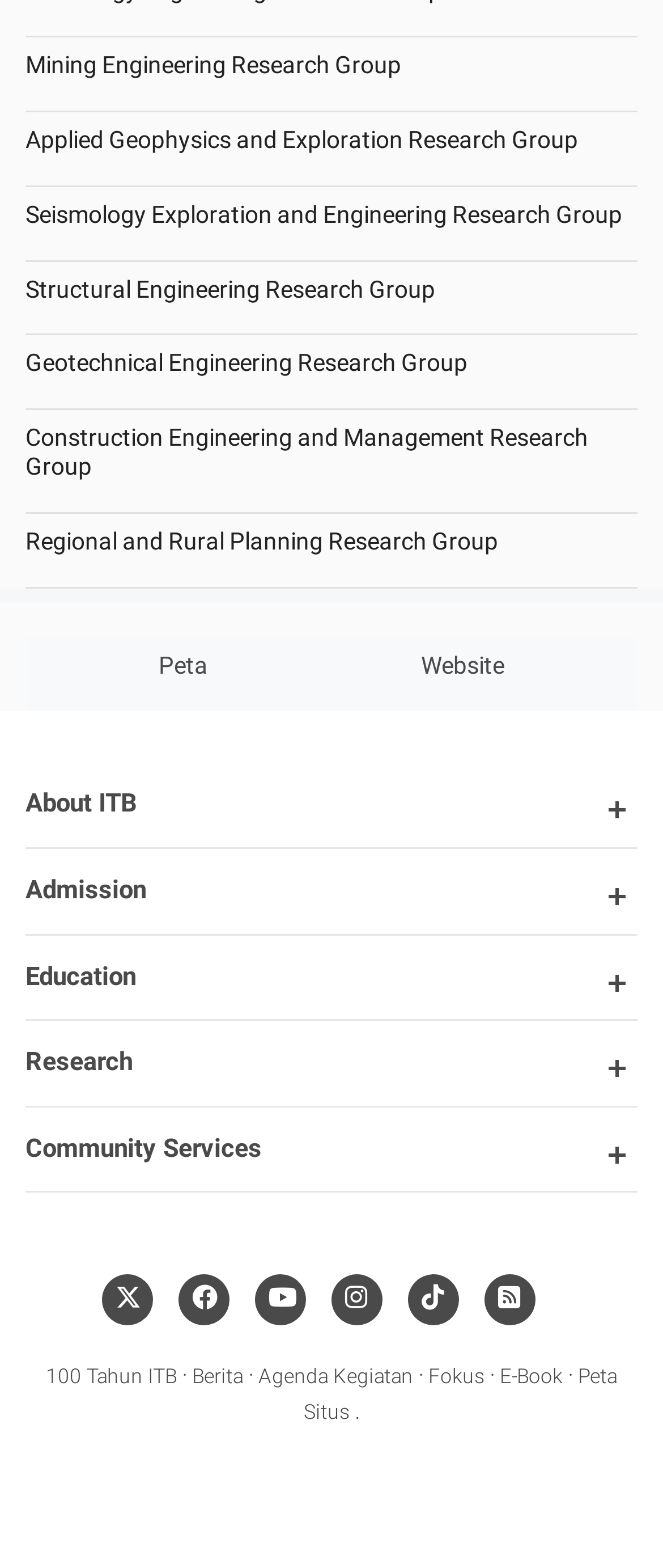Refer to the image and provide a thorough answer to this question:
What is the function of the 'Peta' link?

The 'Peta' link is likely to provide access to a map, possibly a campus map or a map of the institution's location, based on its context and the word 'Peta' which means 'map' in Indonesian.